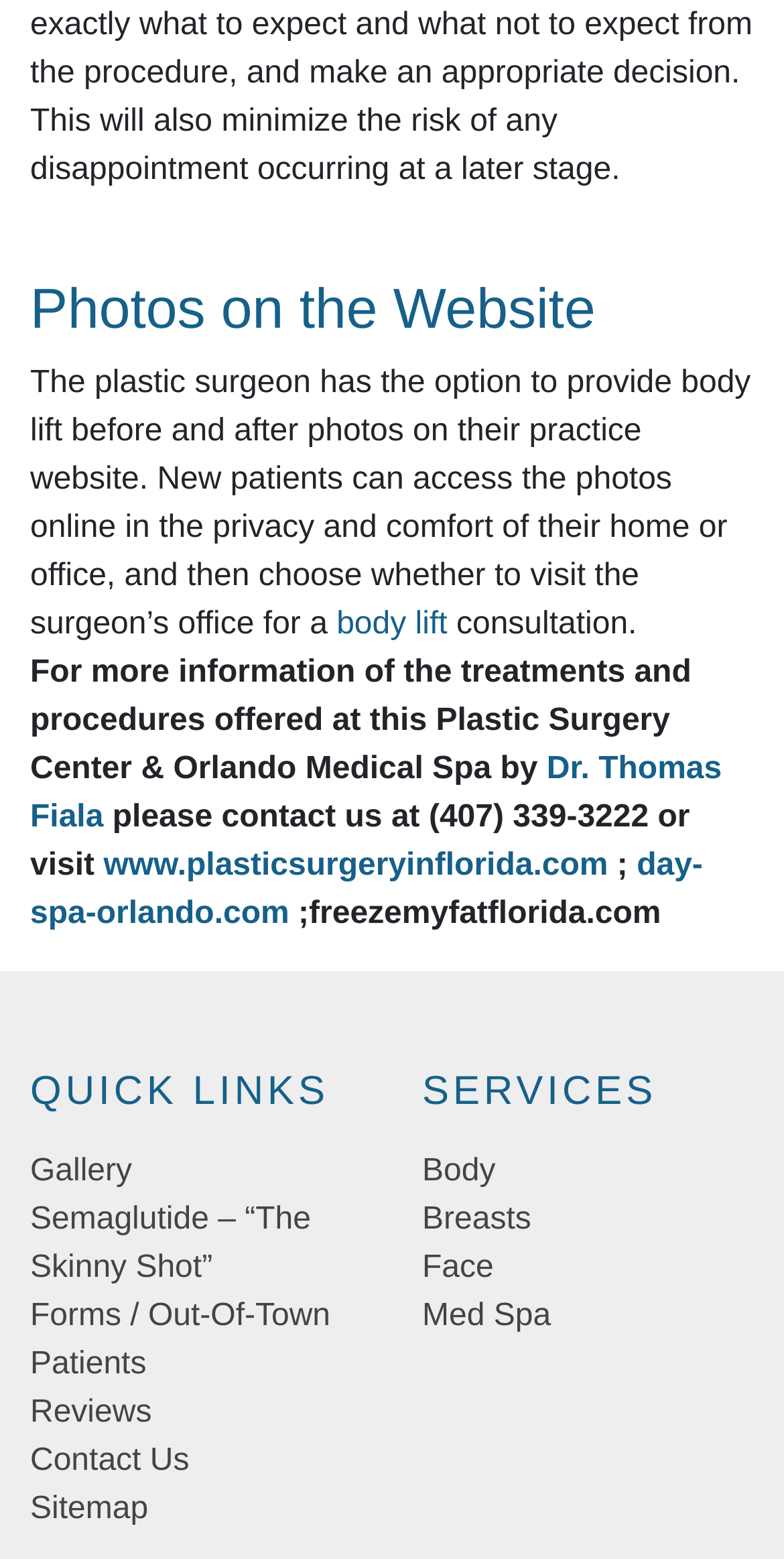Locate the coordinates of the bounding box for the clickable region that fulfills this instruction: "Visit the website's gallery".

[0.038, 0.74, 0.168, 0.762]